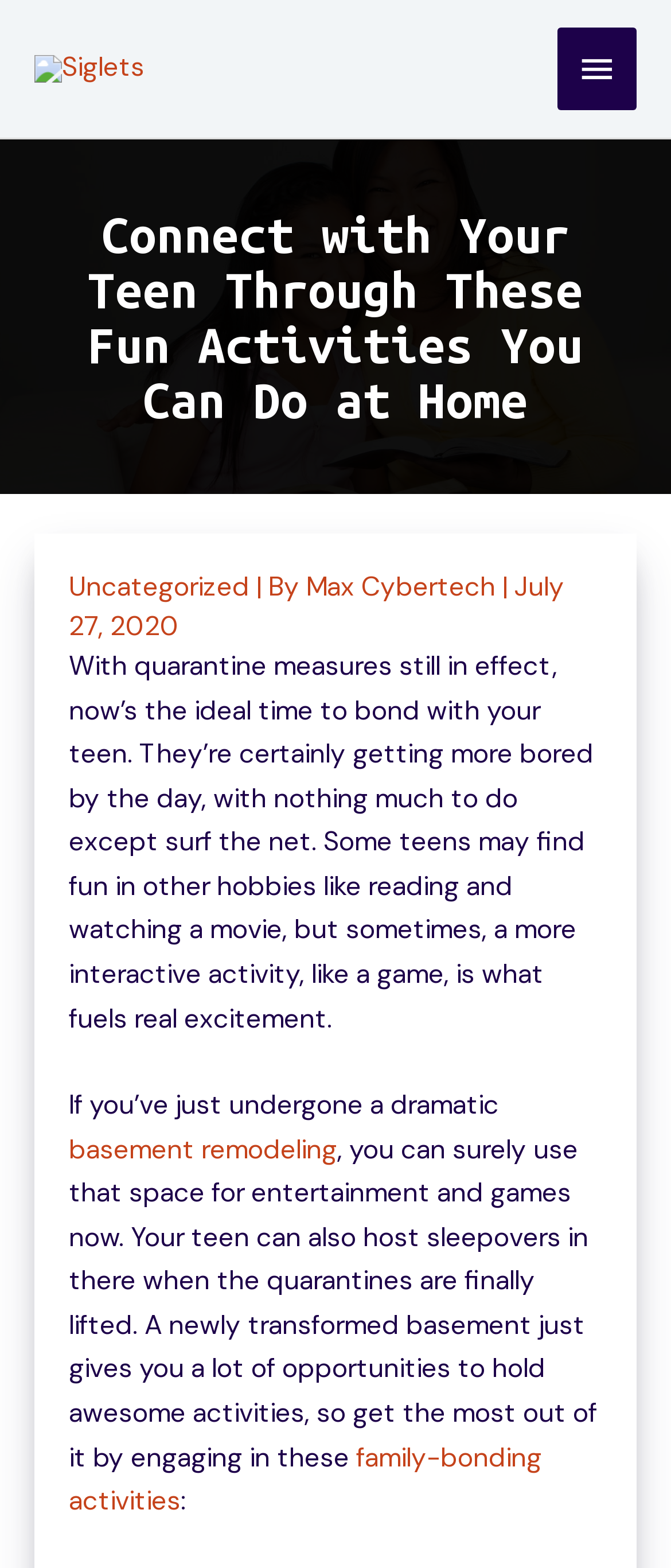Determine the bounding box of the UI component based on this description: "Uncategorized". The bounding box coordinates should be four float values between 0 and 1, i.e., [left, top, right, bottom].

[0.103, 0.363, 0.372, 0.385]